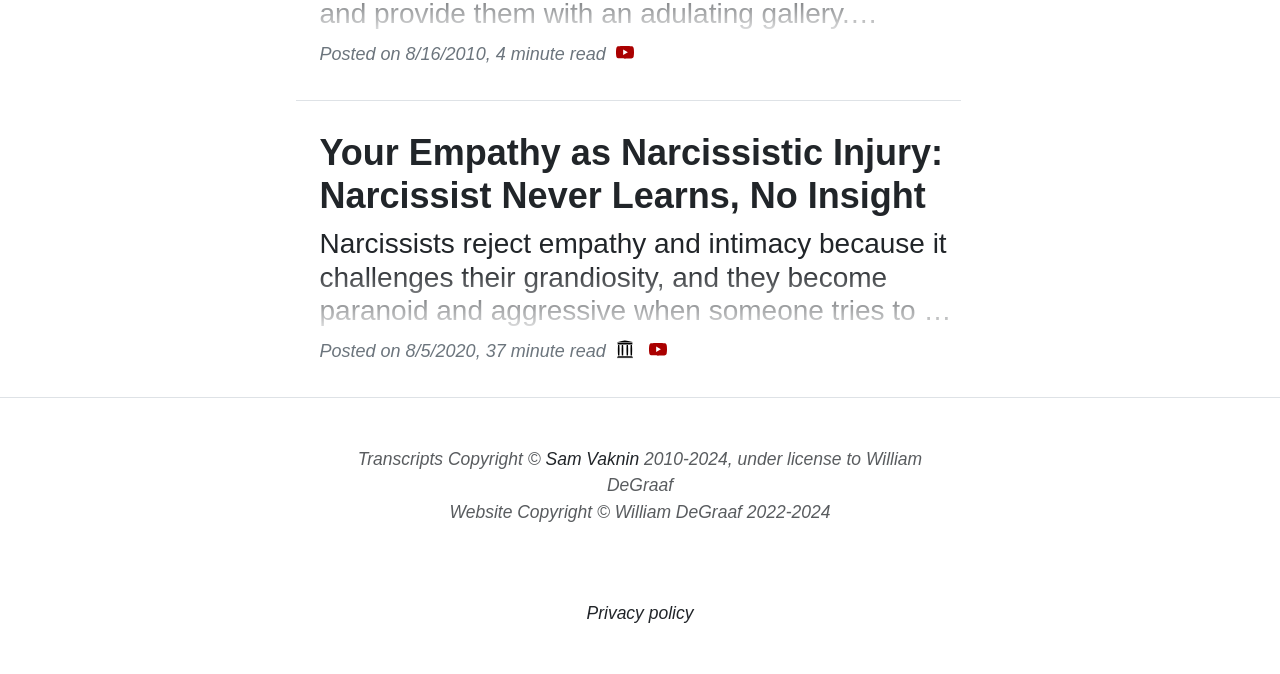Respond to the question below with a single word or phrase:
What is the purpose of the link 'Watch on YouTube'?

To watch a video on YouTube